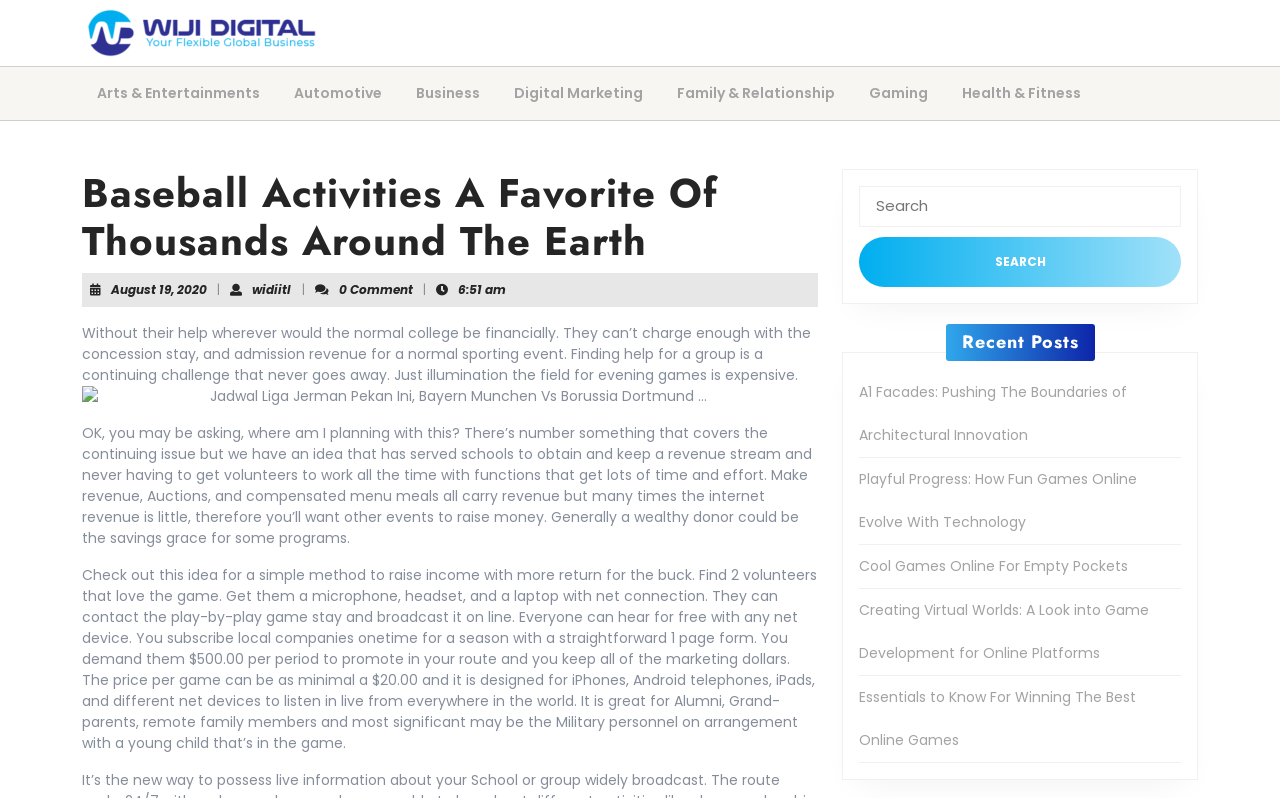How many links are there in the Recent Posts section?
Refer to the image and provide a concise answer in one word or phrase.

5